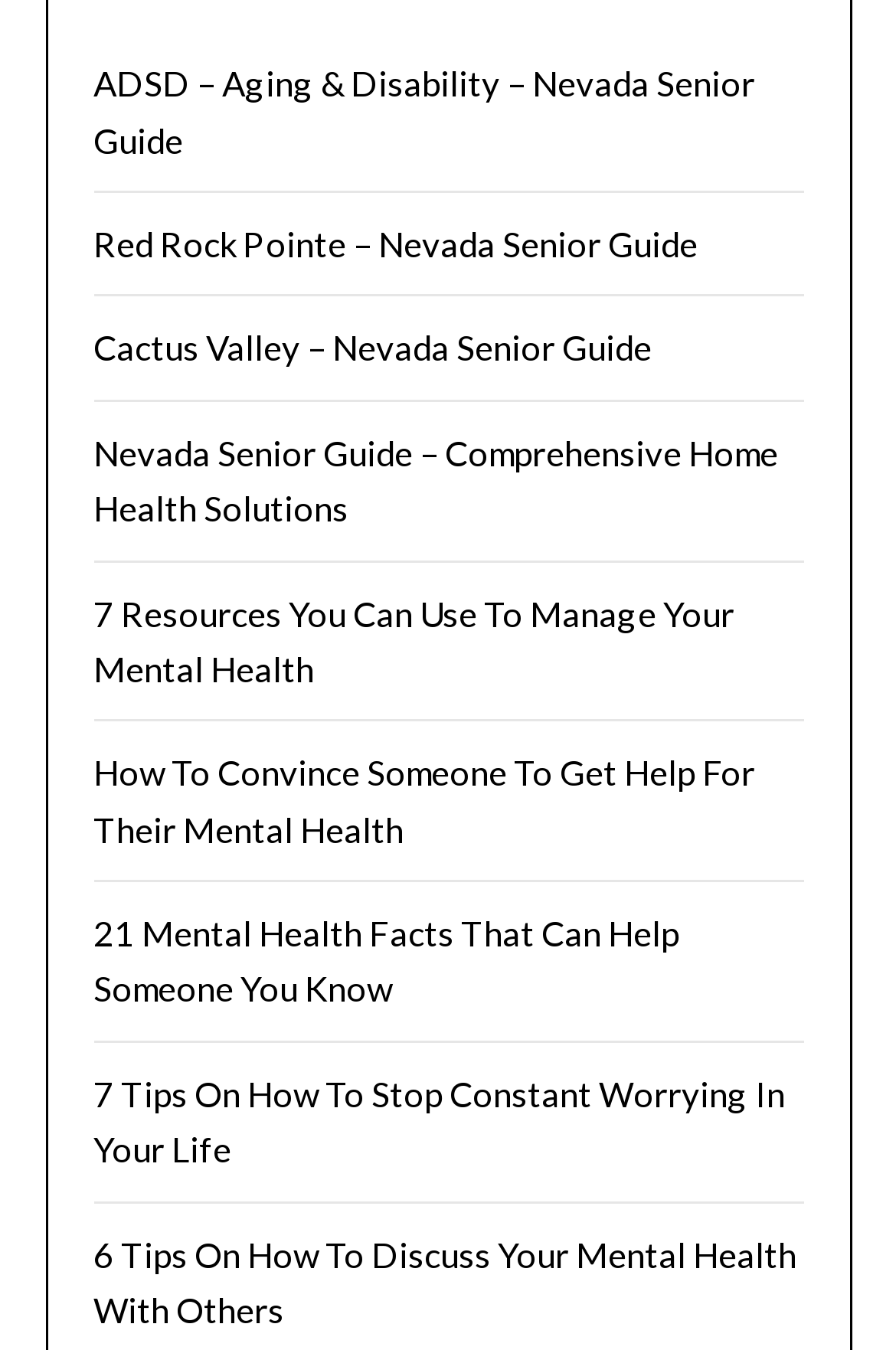Find the bounding box coordinates of the clickable element required to execute the following instruction: "Explore 21 Mental Health Facts That Can Help Someone You Know". Provide the coordinates as four float numbers between 0 and 1, i.e., [left, top, right, bottom].

[0.104, 0.676, 0.758, 0.748]